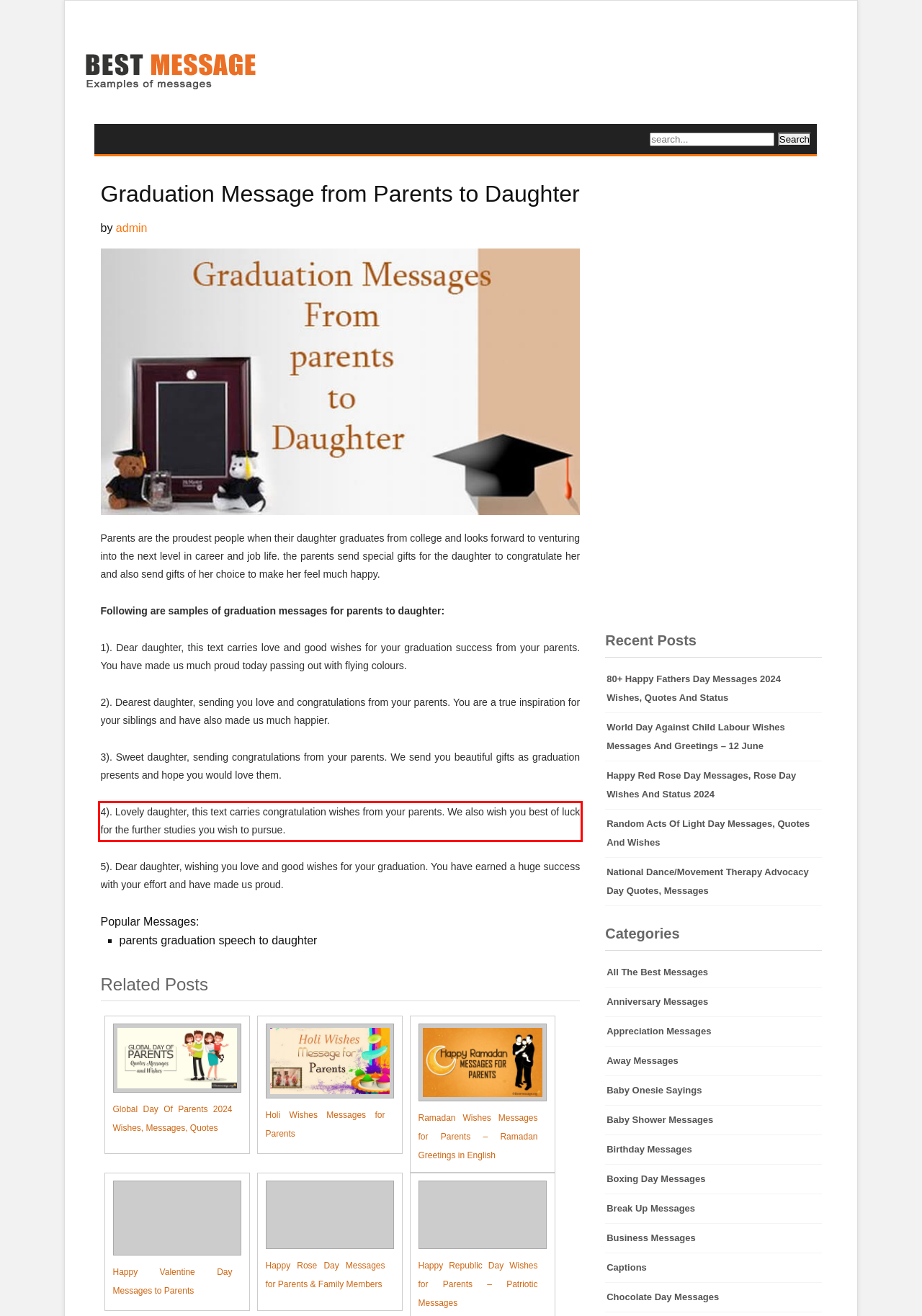Identify the text inside the red bounding box in the provided webpage screenshot and transcribe it.

4). Lovely daughter, this text carries congratulation wishes from your parents. We also wish you best of luck for the further studies you wish to pursue.